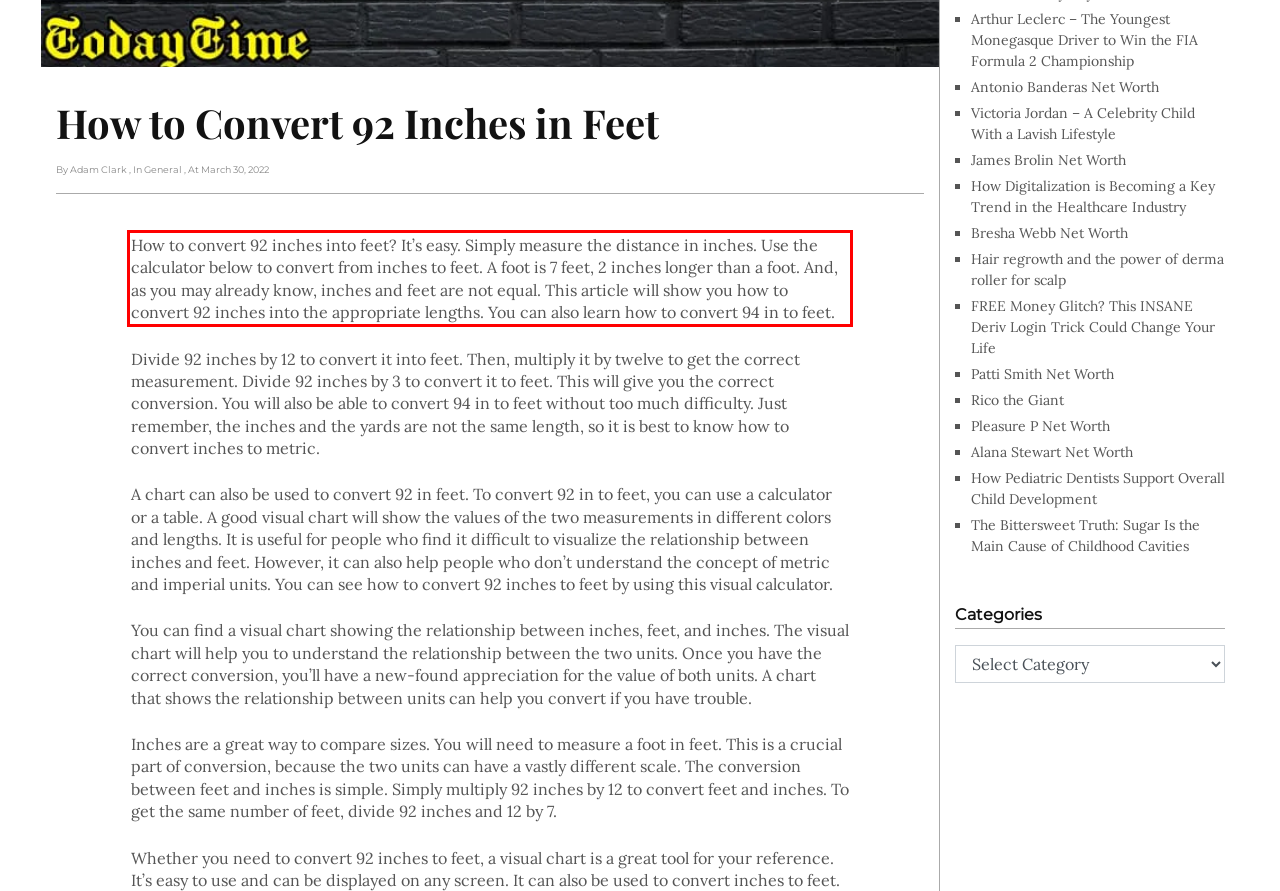Look at the screenshot of the webpage, locate the red rectangle bounding box, and generate the text content that it contains.

How to convert 92 inches into feet? It’s easy. Simply measure the distance in inches. Use the calculator below to convert from inches to feet. A foot is 7 feet, 2 inches longer than a foot. And, as you may already know, inches and feet are not equal. This article will show you how to convert 92 inches into the appropriate lengths. You can also learn how to convert 94 in to feet.